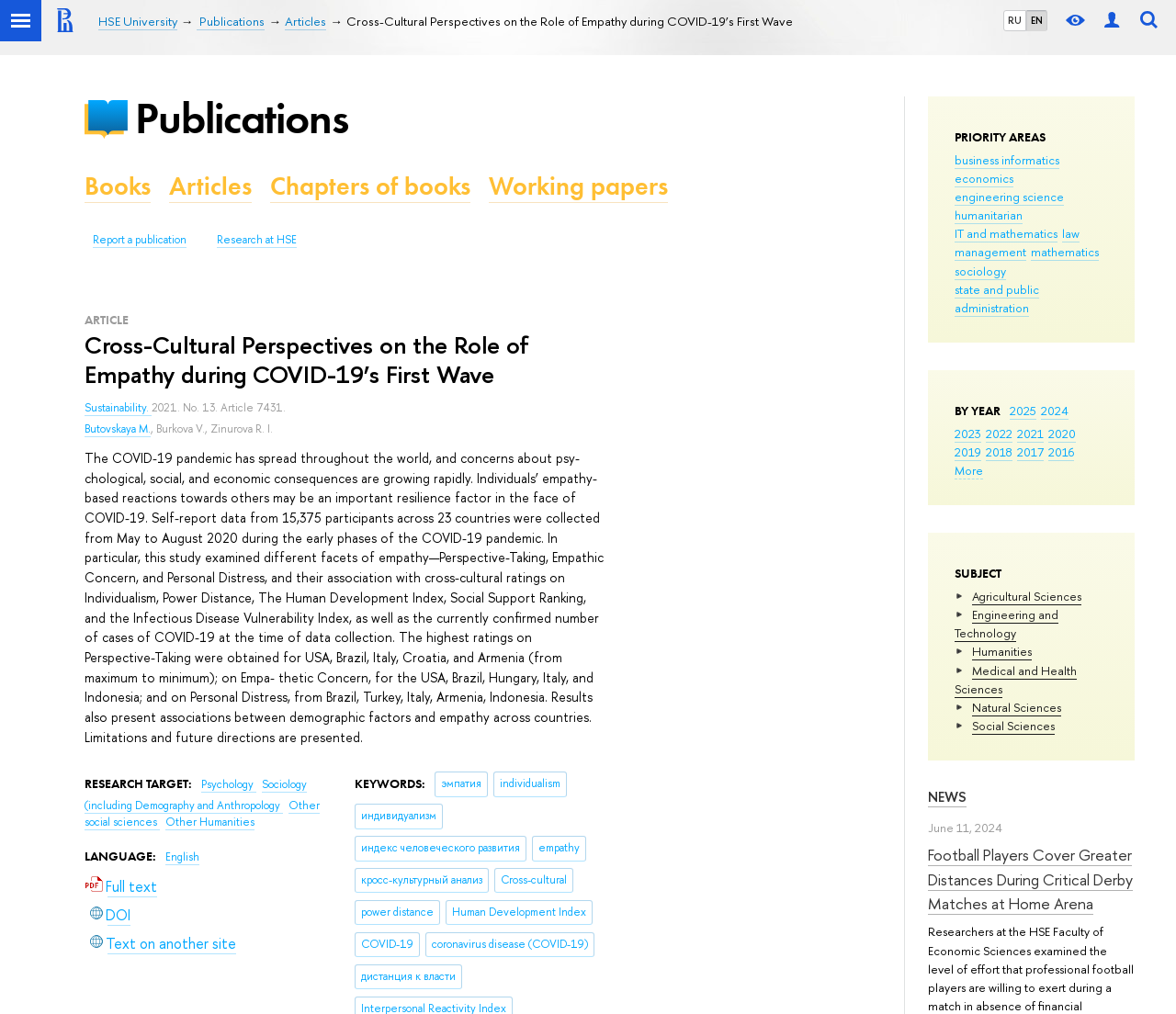Please determine the bounding box coordinates of the element to click on in order to accomplish the following task: "Click the 'Network Failure' link". Ensure the coordinates are four float numbers ranging from 0 to 1, i.e., [left, top, right, bottom].

None